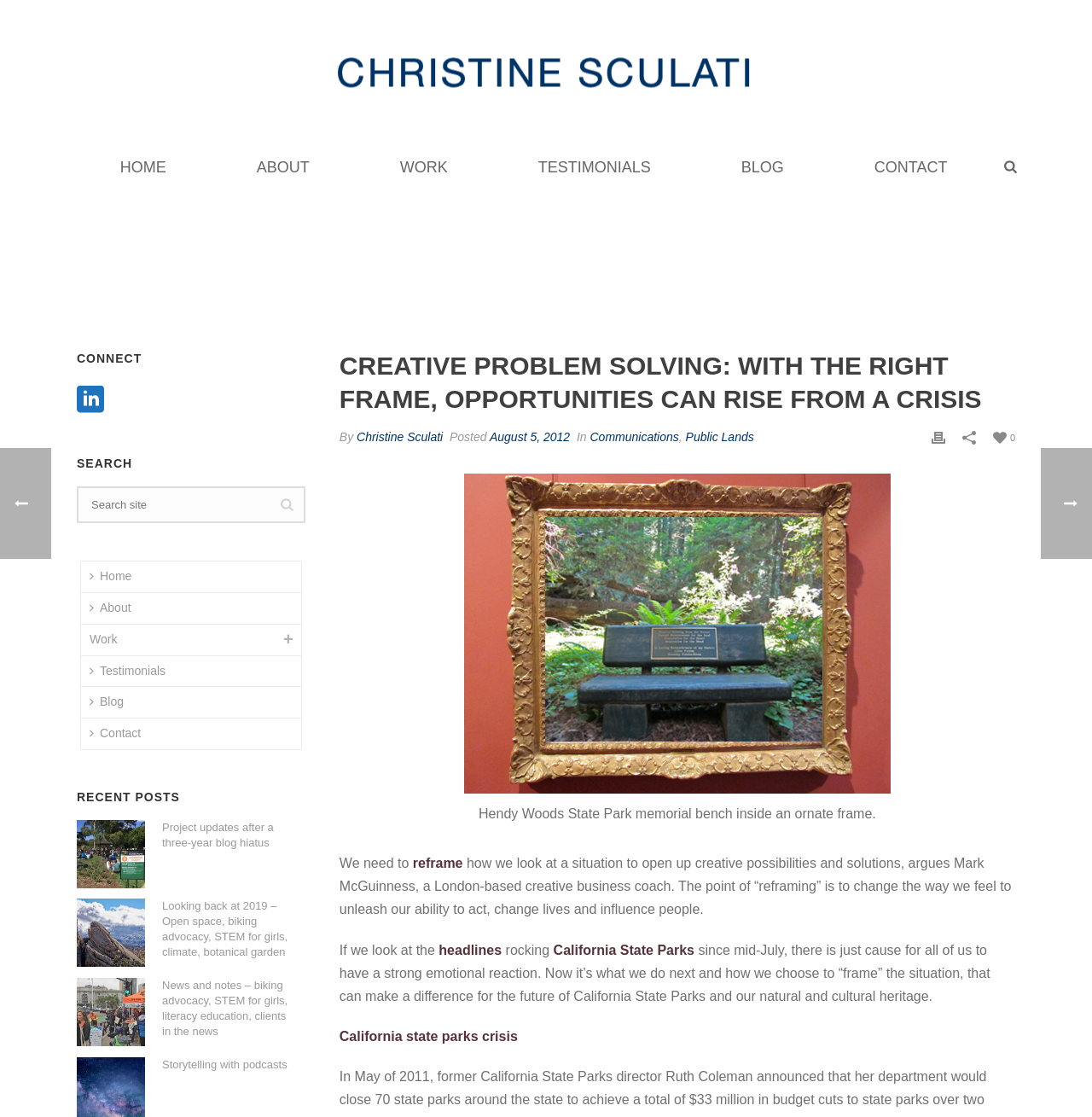Refer to the image and provide a thorough answer to this question:
How many links are there in the main navigation menu?

I counted the links in the main navigation menu, which are 'HOME', 'ABOUT', 'WORK', 'TESTIMONIALS', 'BLOG', and 'CONTACT'.